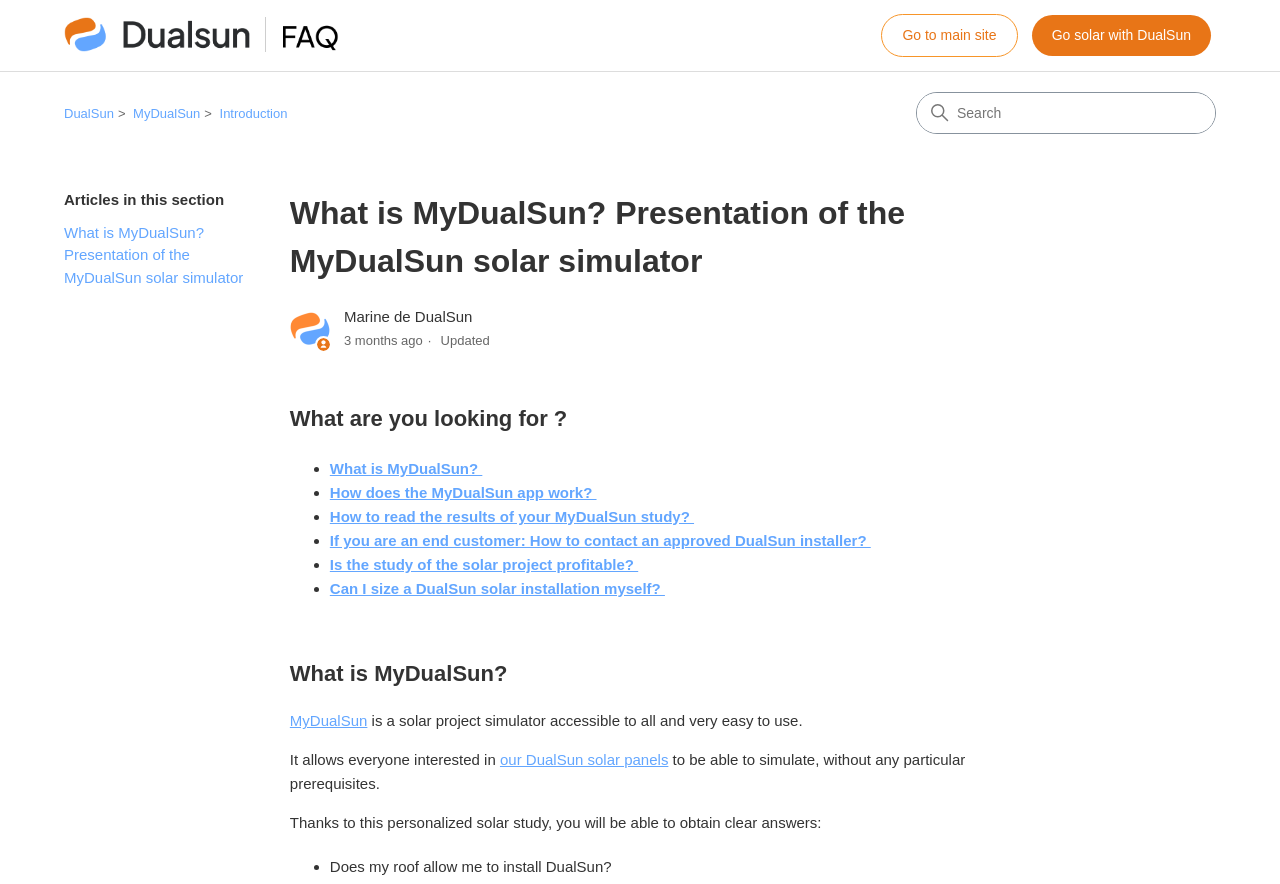What is the name of the solar simulator?
Based on the content of the image, thoroughly explain and answer the question.

The question is asking for the name of the solar simulator. By looking at the webpage, we can see that the heading 'What is MyDualSun?' is followed by a description of the solar simulator, indicating that MyDualSun is the name of the solar simulator.